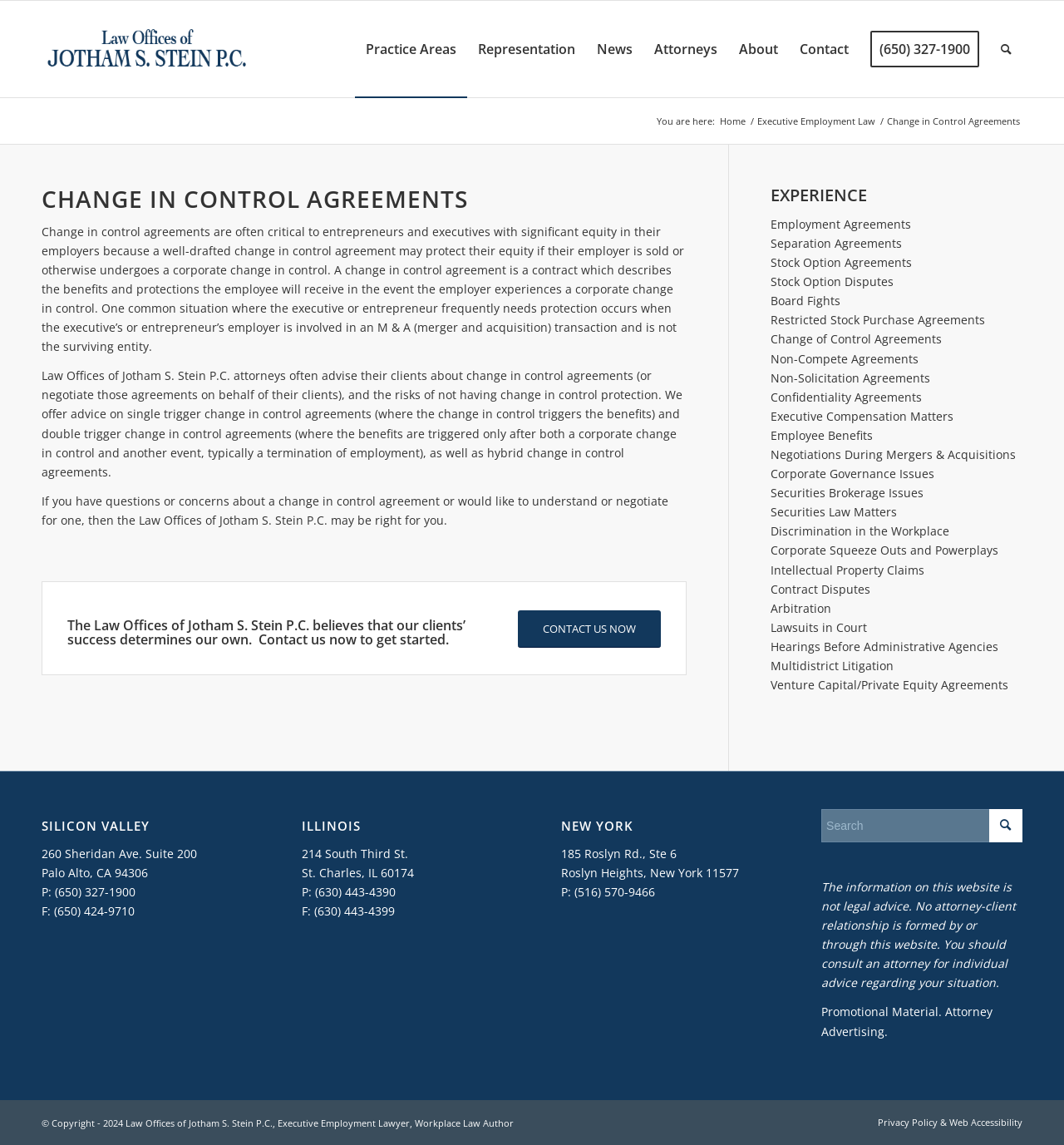Locate the bounding box coordinates of the element that should be clicked to execute the following instruction: "View practice areas".

[0.334, 0.001, 0.439, 0.085]